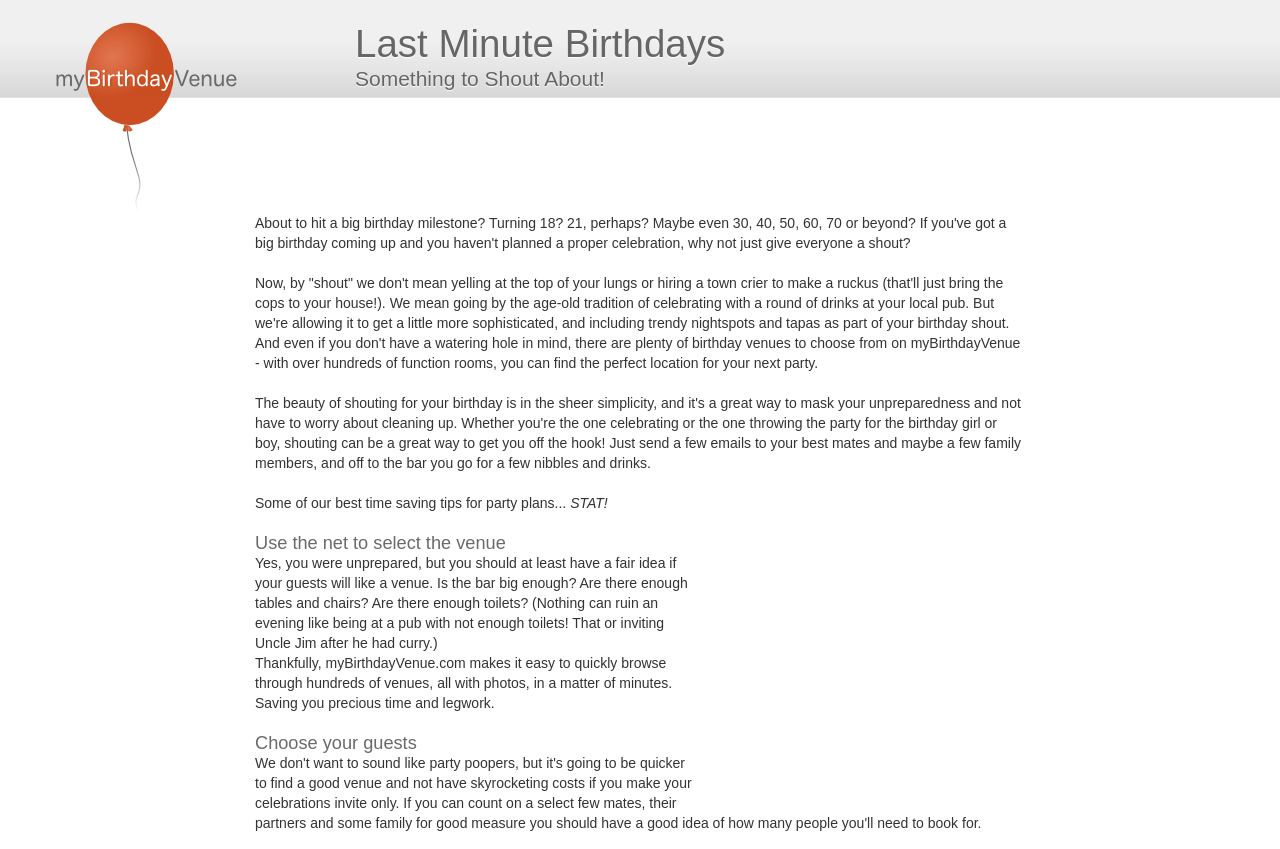What is the benefit of using myBirthdayVenue?
Using the image, respond with a single word or phrase.

Saves time